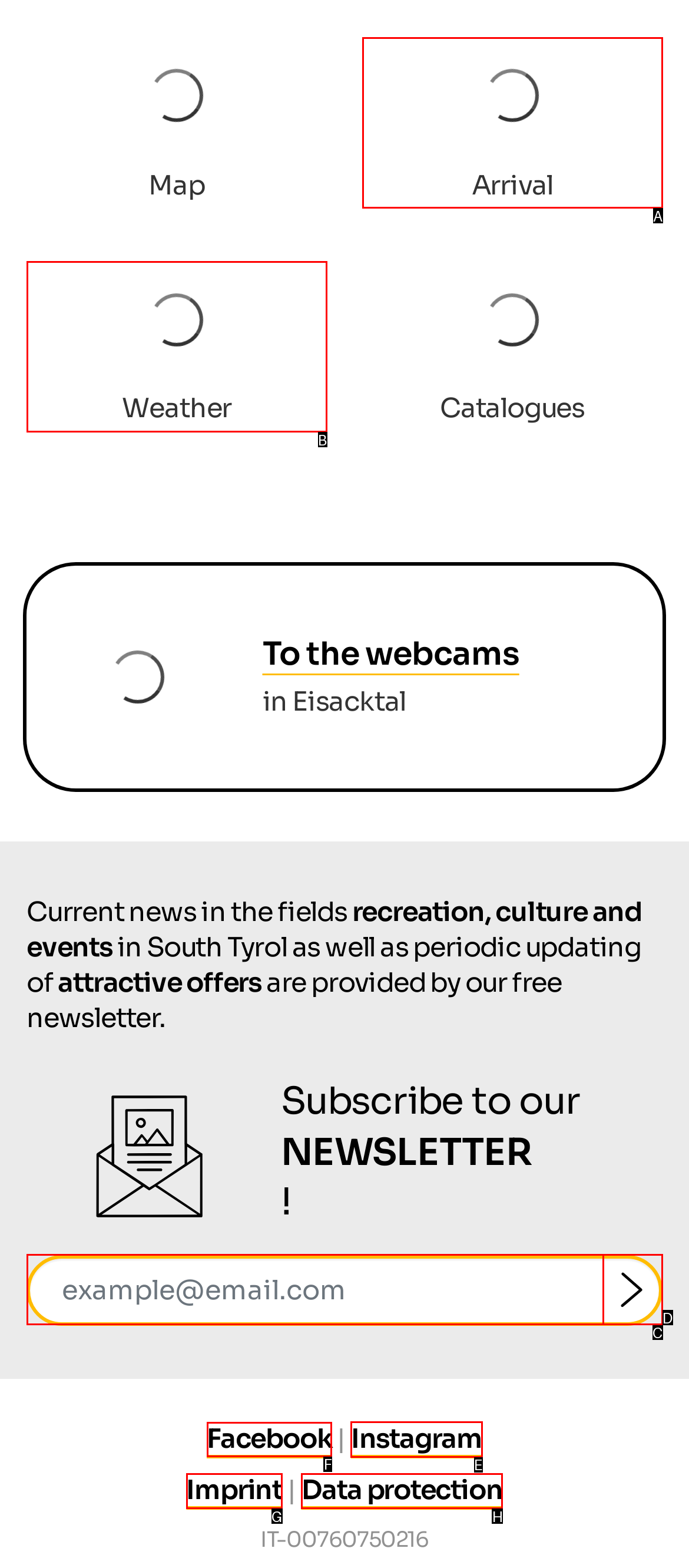Select the appropriate HTML element that needs to be clicked to finish the task: Visit Facebook page
Reply with the letter of the chosen option.

F